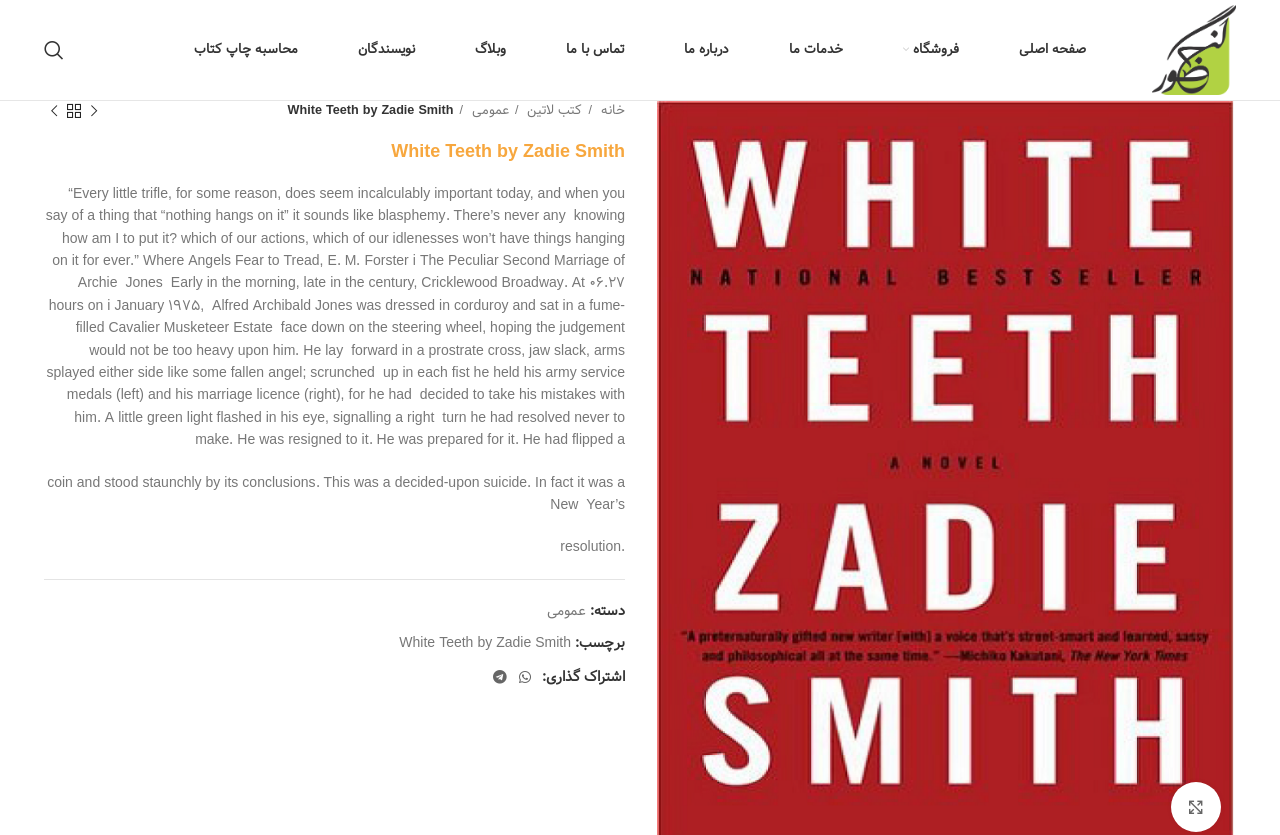What is the breadcrumb navigation?
Use the image to answer the question with a single word or phrase.

خانه / کتب لاتین / عمومی